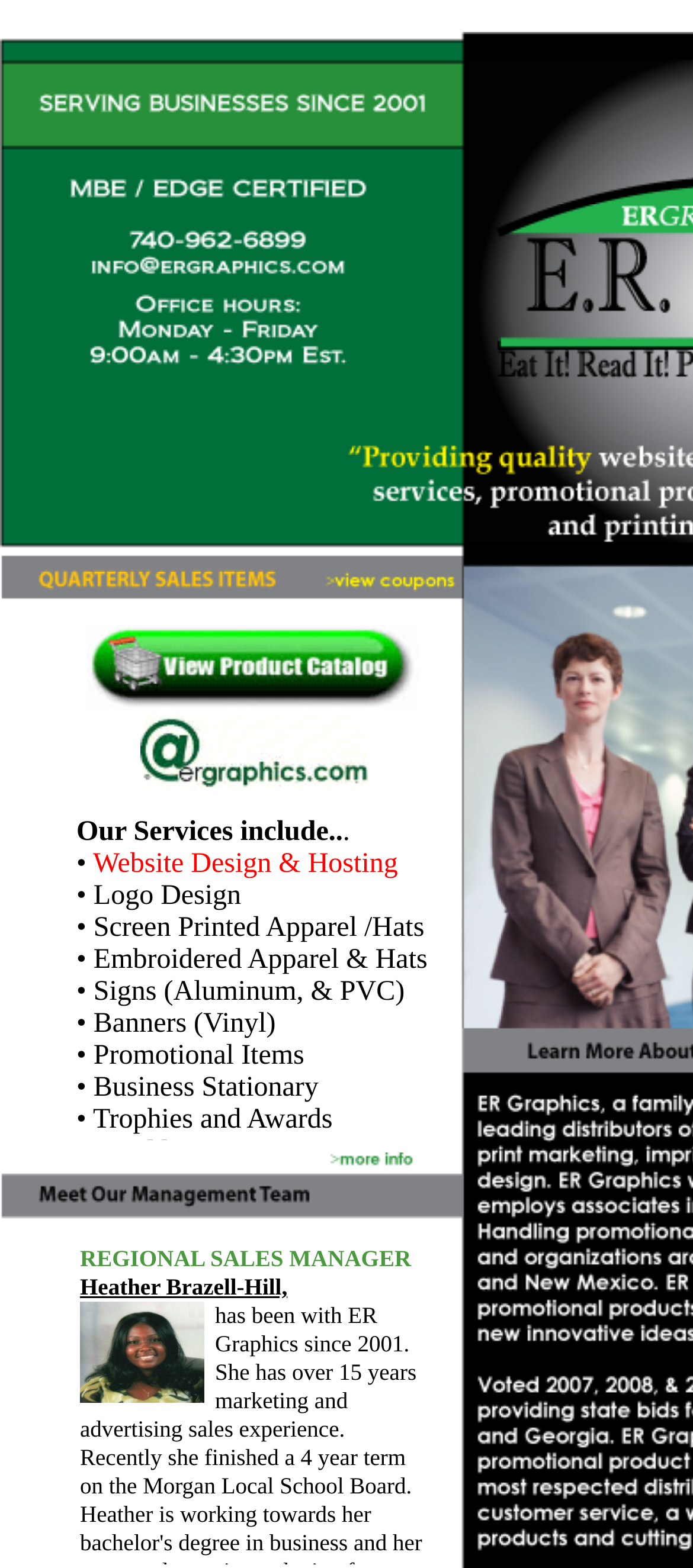What services does the company offer?
Please look at the screenshot and answer using one word or phrase.

Various services